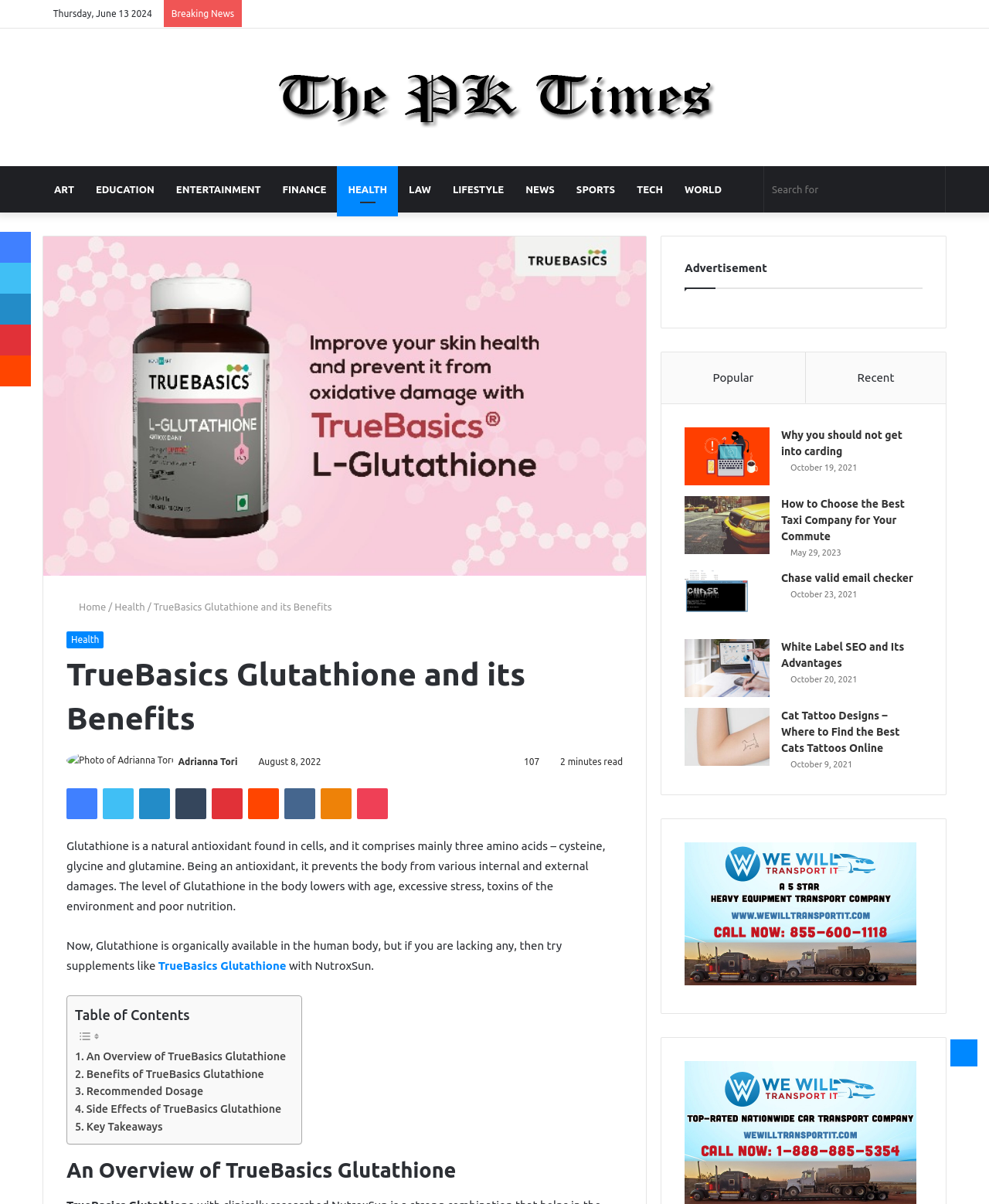Please indicate the bounding box coordinates of the element's region to be clicked to achieve the instruction: "Learn about the benefits of TrueBasics Glutathione". Provide the coordinates as four float numbers between 0 and 1, i.e., [left, top, right, bottom].

[0.076, 0.885, 0.267, 0.9]